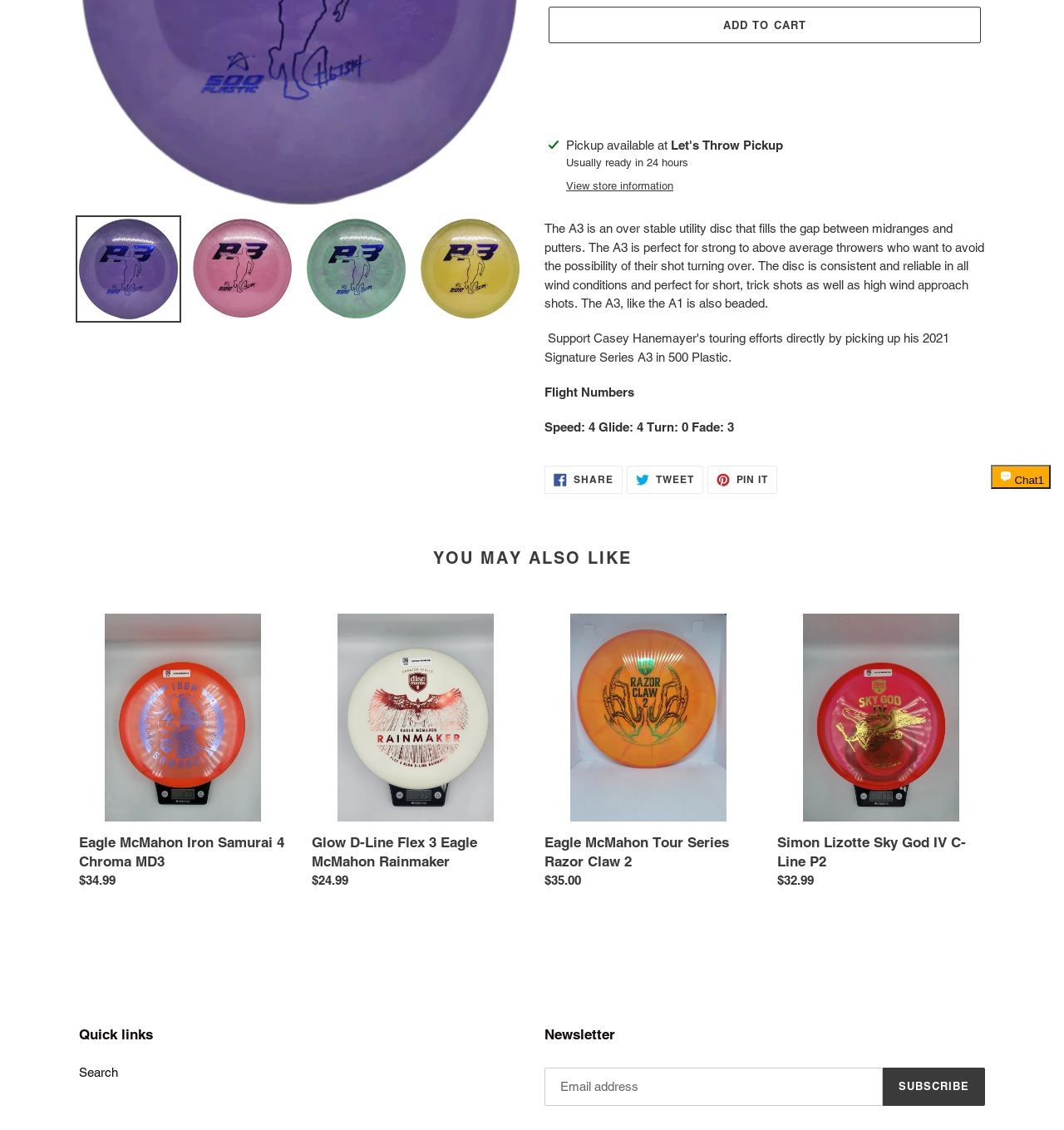Extract the bounding box for the UI element that matches this description: "Share Share on Facebook".

[0.512, 0.412, 0.585, 0.437]